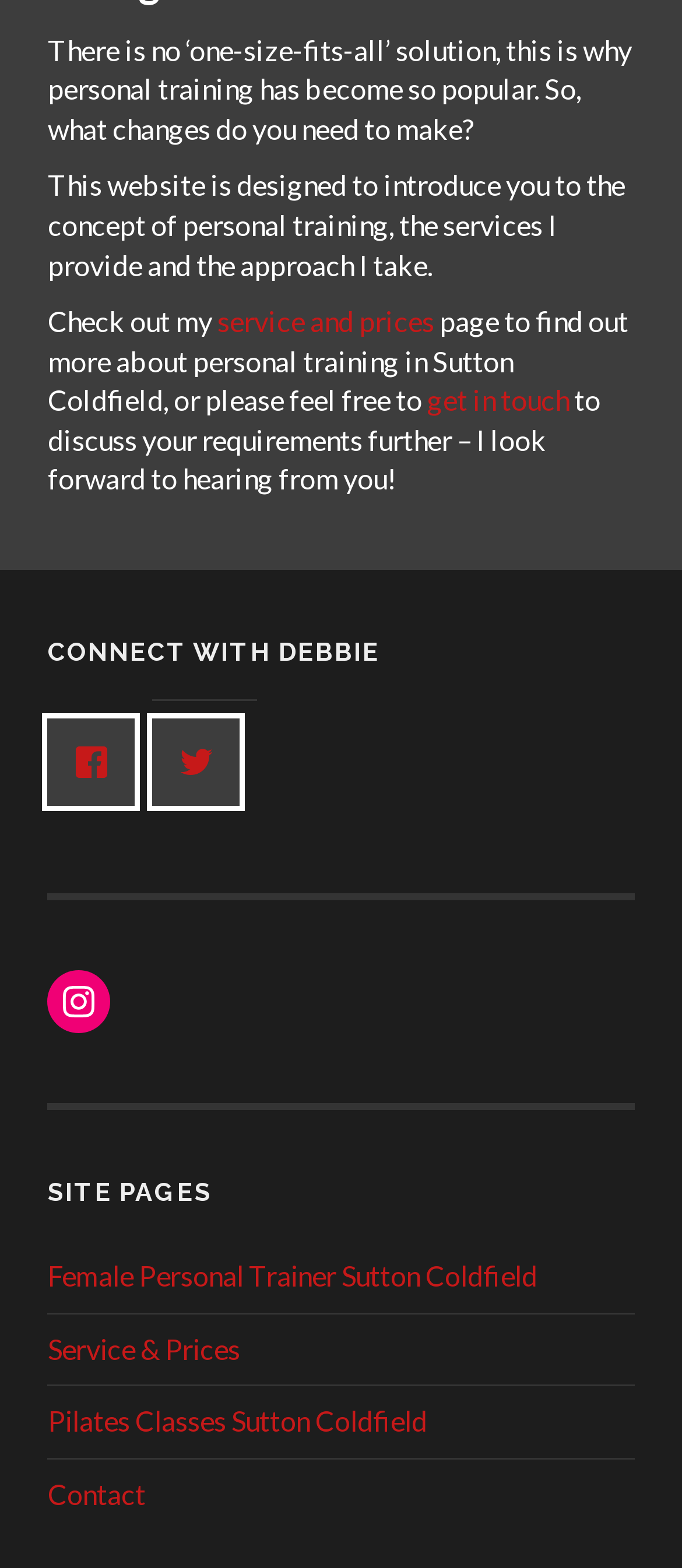Please find the bounding box for the UI component described as follows: "Pilates Classes Sutton Coldfield".

[0.07, 0.896, 0.626, 0.917]